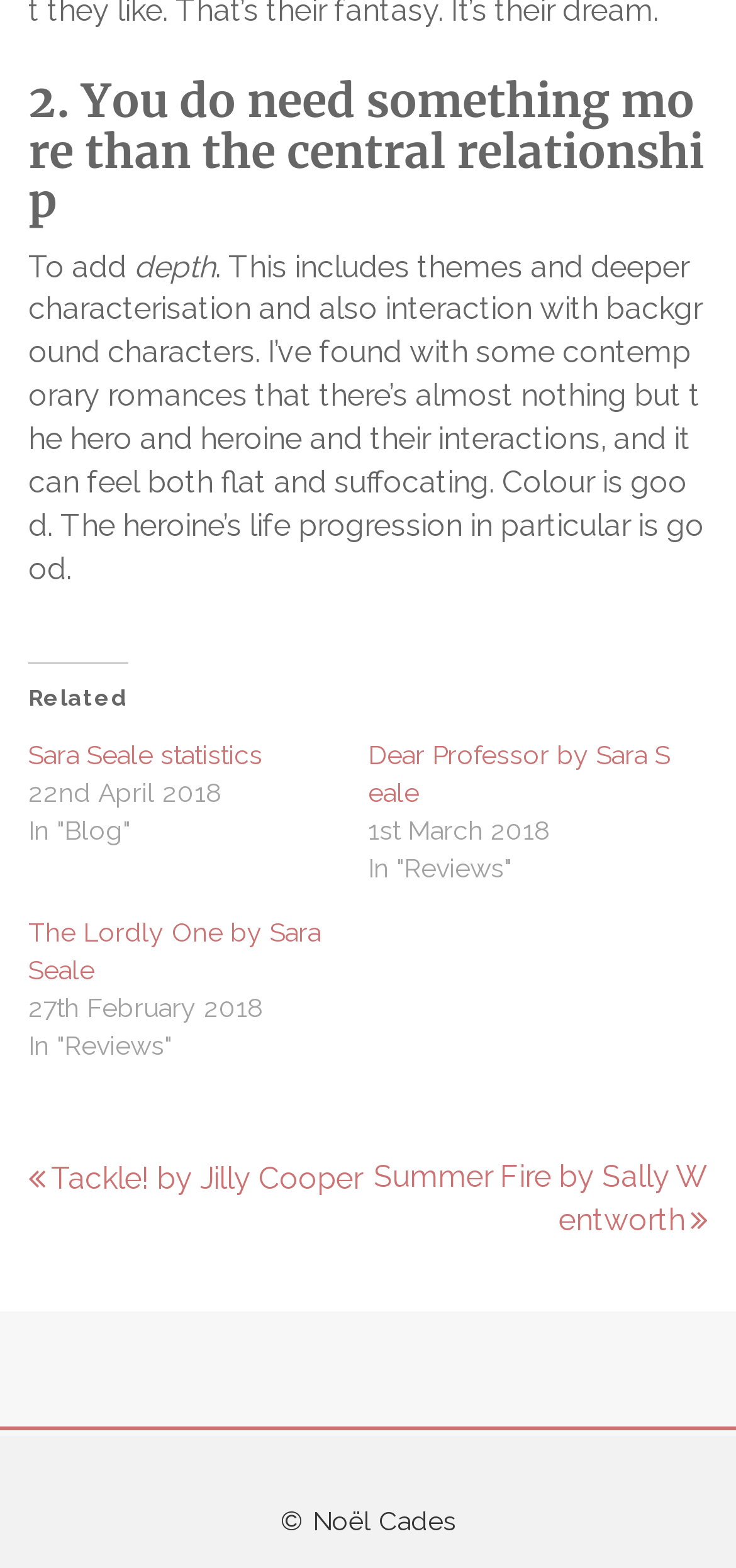What is the author's opinion on contemporary romances?
Look at the image and provide a detailed response to the question.

The author expresses their opinion on contemporary romances through the text, stating that they can feel flat and suffocating due to the lack of depth and interaction with background characters.